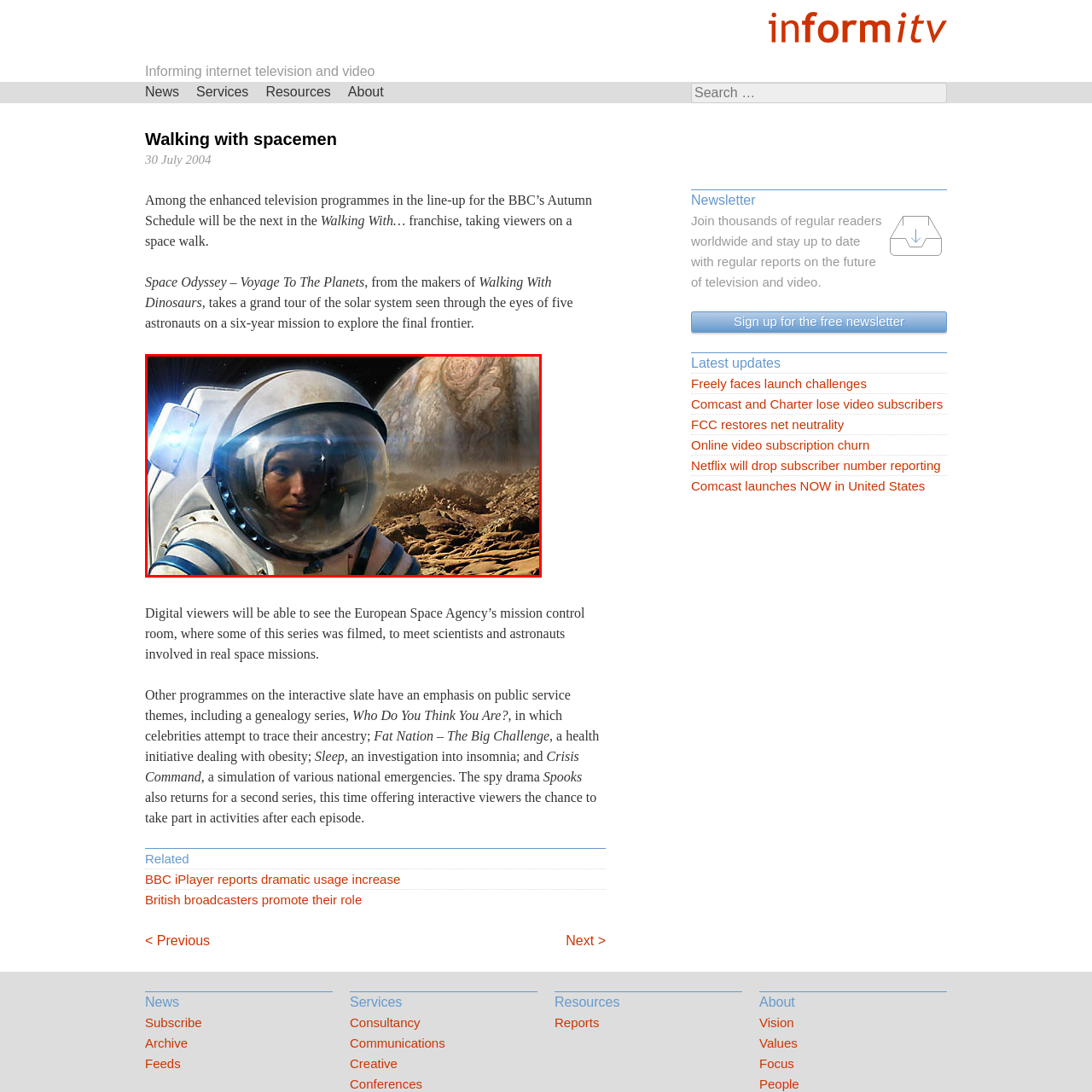What is the astronaut wearing?
Please examine the image within the red bounding box and provide your answer using just one word or phrase.

A high-tech space suit